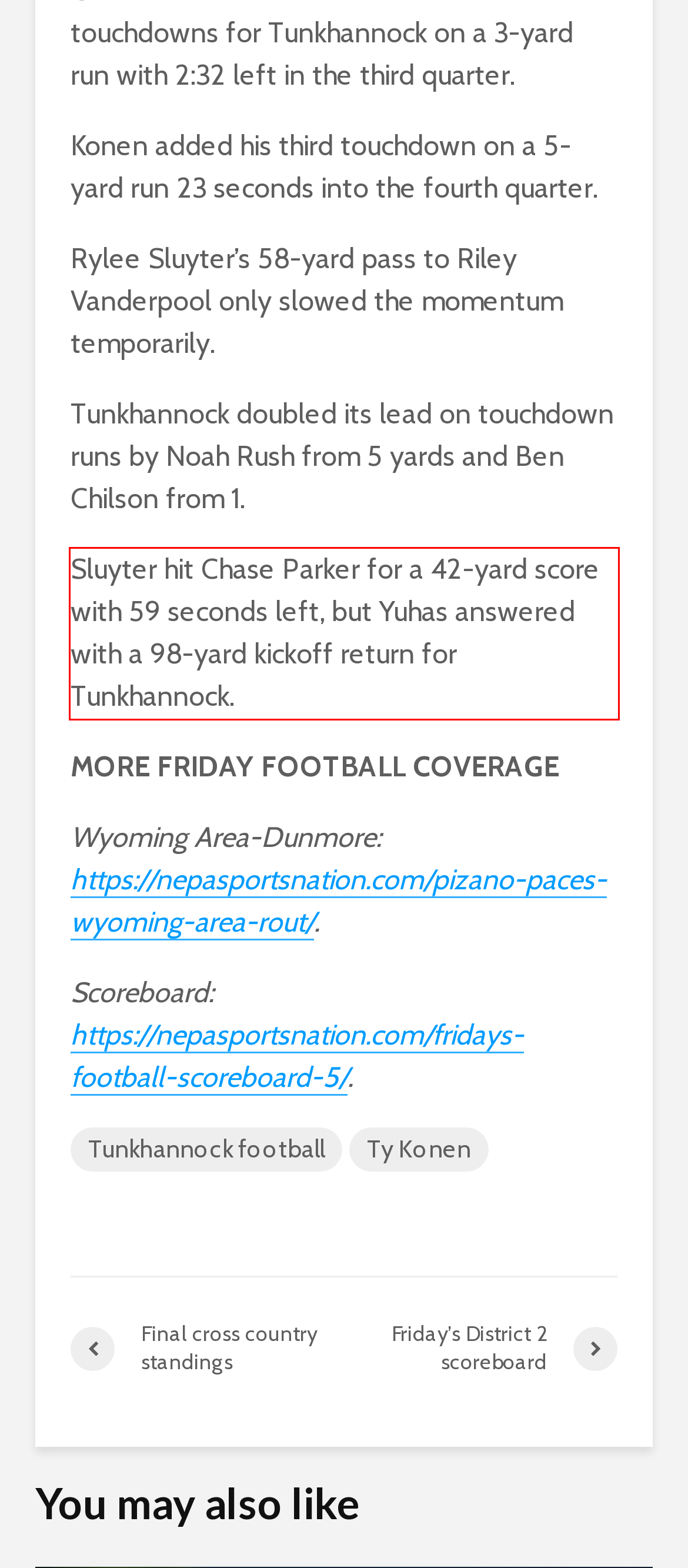Given a webpage screenshot with a red bounding box, perform OCR to read and deliver the text enclosed by the red bounding box.

Sluyter hit Chase Parker for a 42-yard score with 59 seconds left, but Yuhas answered with a 98-yard kickoff return for Tunkhannock.